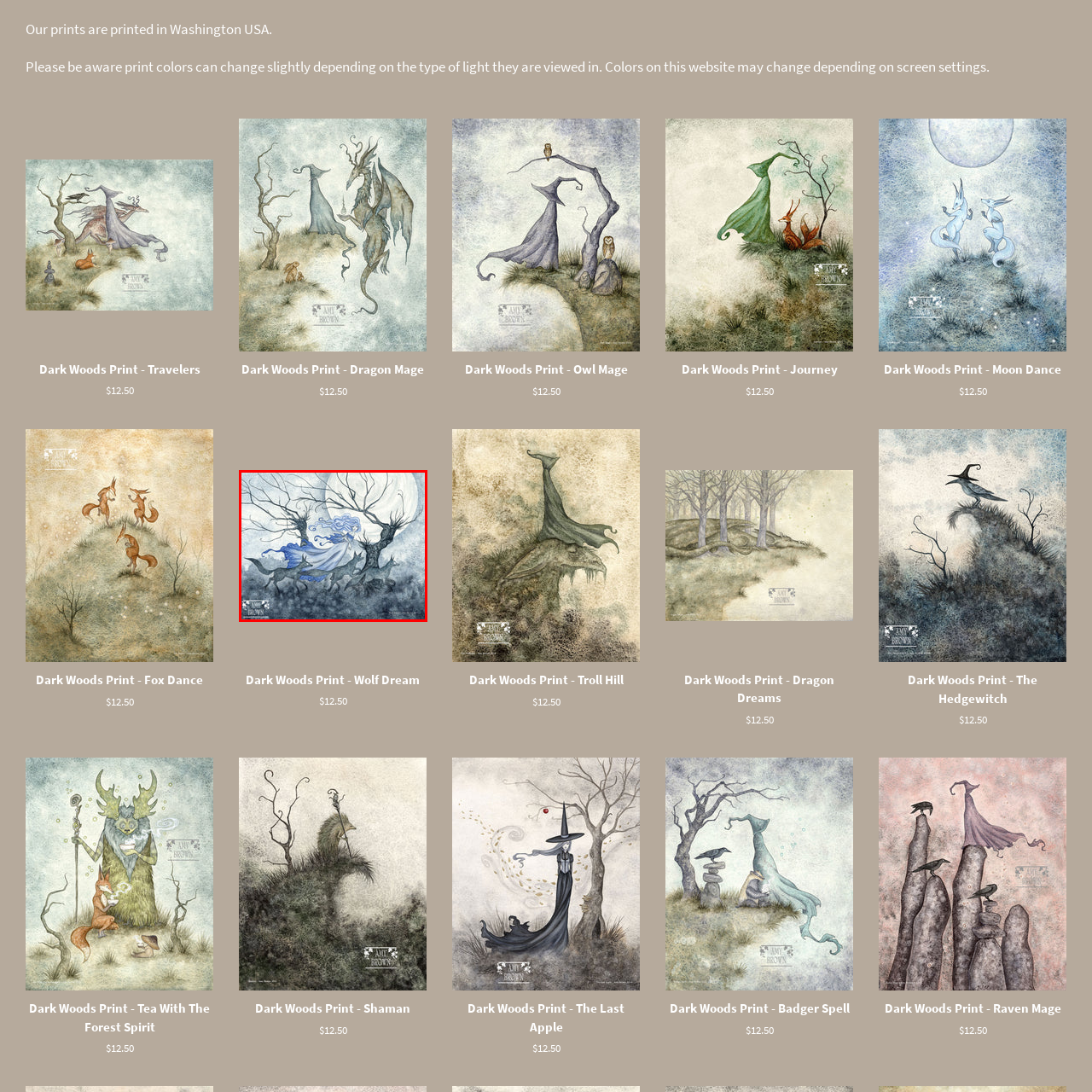Inspect the image surrounded by the red outline and respond to the question with a brief word or phrase:
How many wolves are in the scene?

Three